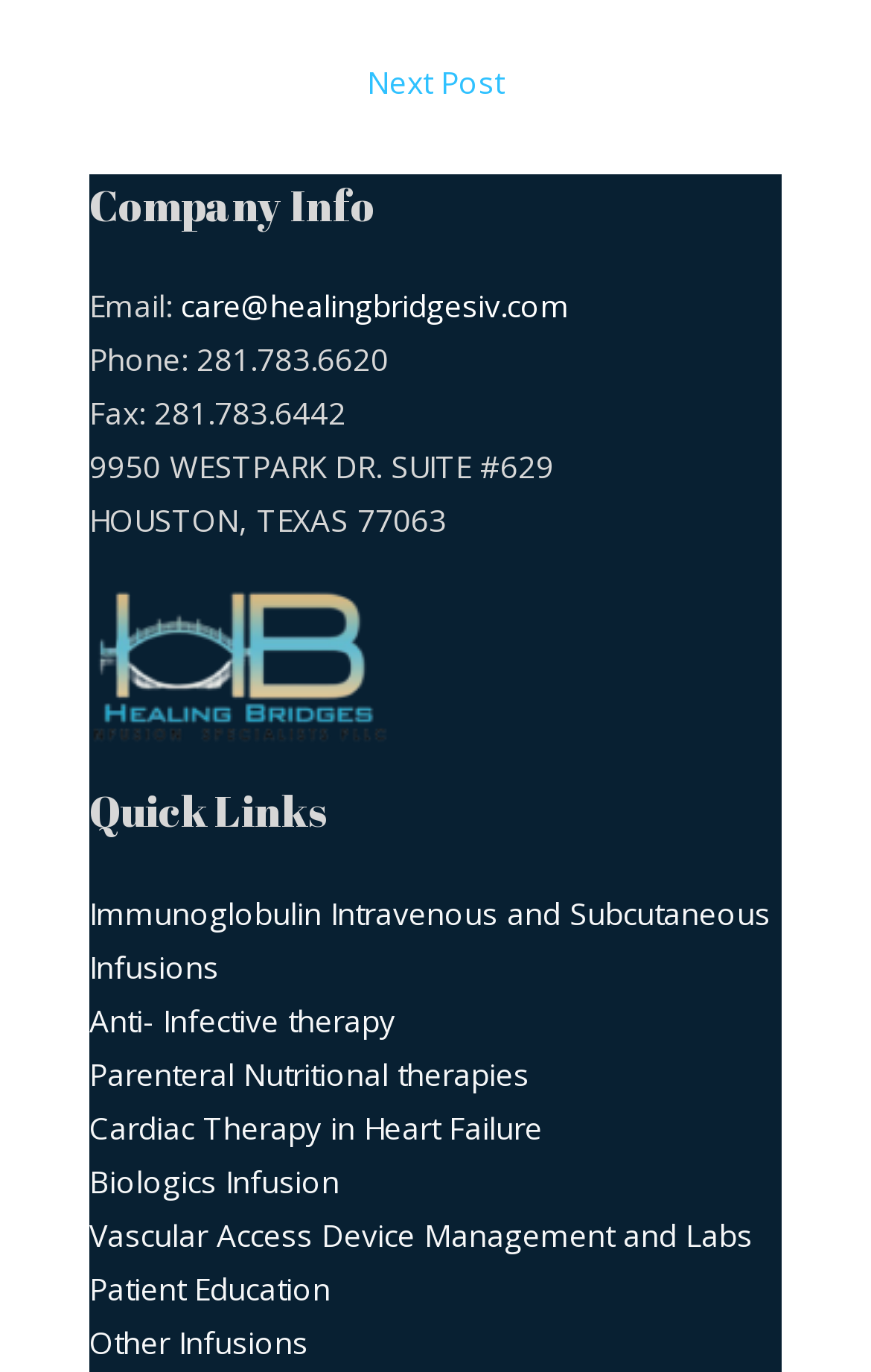Please determine the bounding box coordinates, formatted as (top-left x, top-left y, bottom-right x, bottom-right y), with all values as floating point numbers between 0 and 1. Identify the bounding box of the region described as: Next Post →

[0.043, 0.038, 0.957, 0.09]